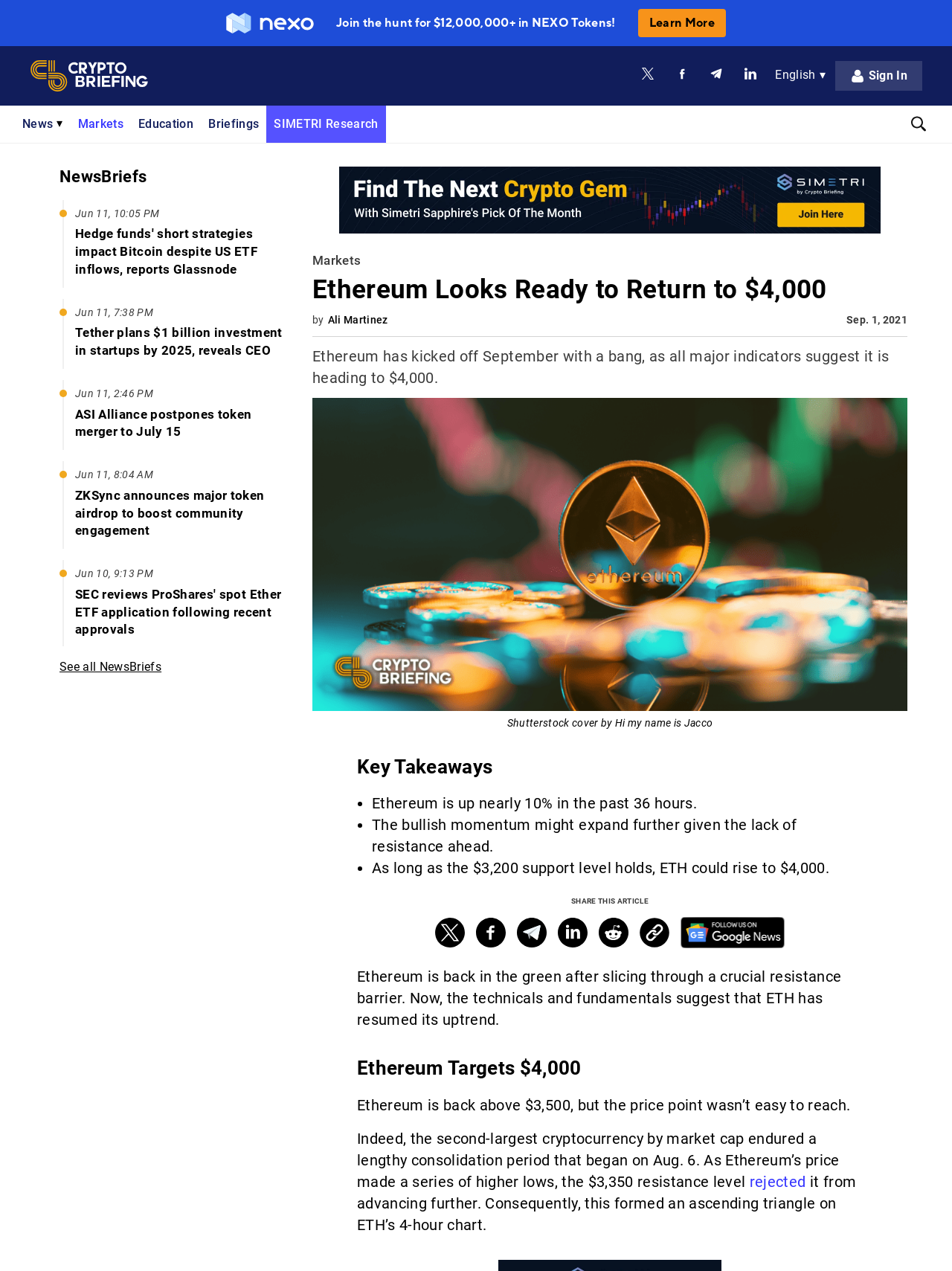Identify the bounding box coordinates of the clickable region to carry out the given instruction: "Sign In".

[0.877, 0.048, 0.969, 0.071]